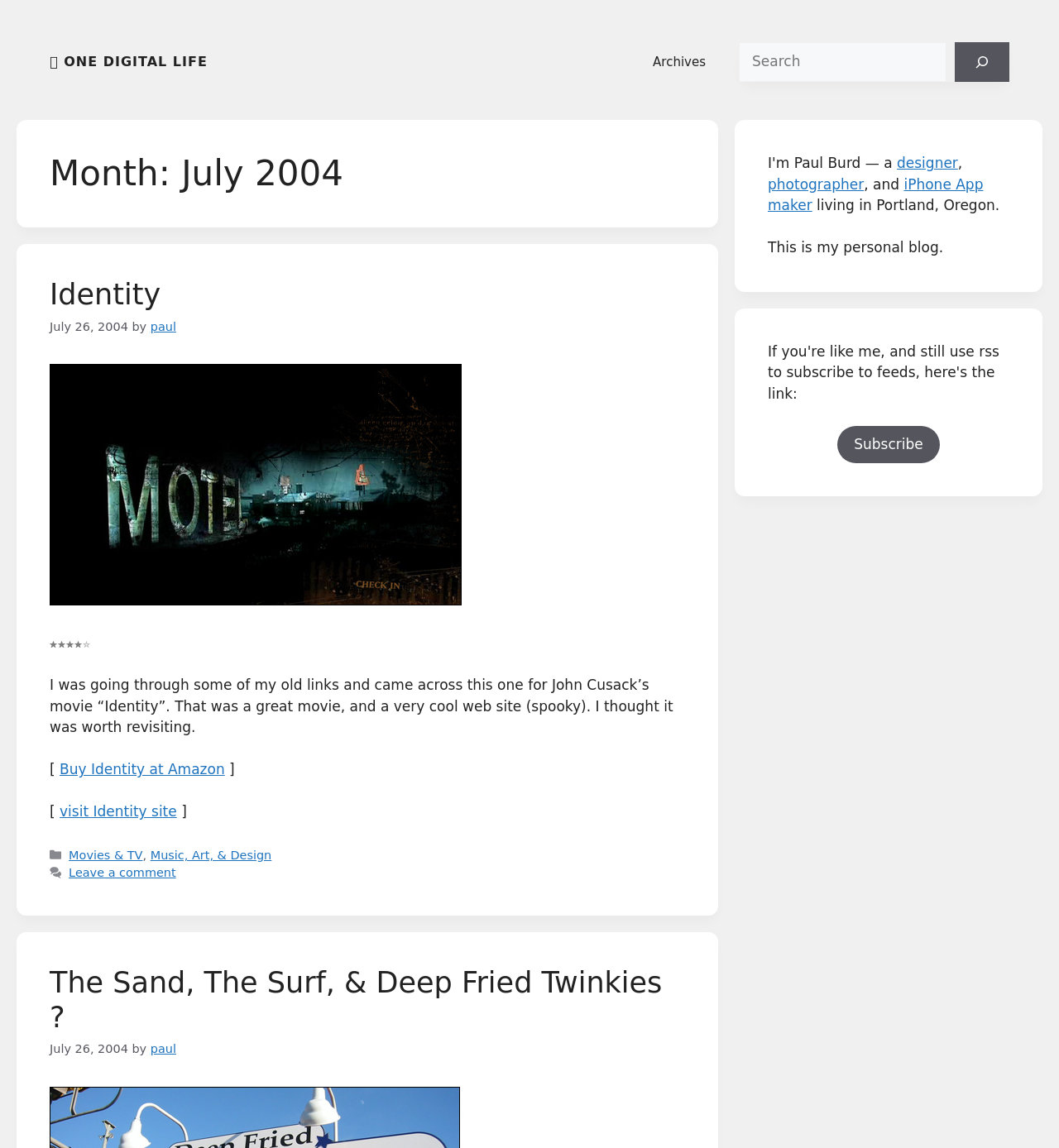What is the category of the first article?
Utilize the information in the image to give a detailed answer to the question.

The first article has a category section at the bottom, which lists 'Movies & TV' as one of the categories. This can be found in the 'Entry meta' section of the first article.